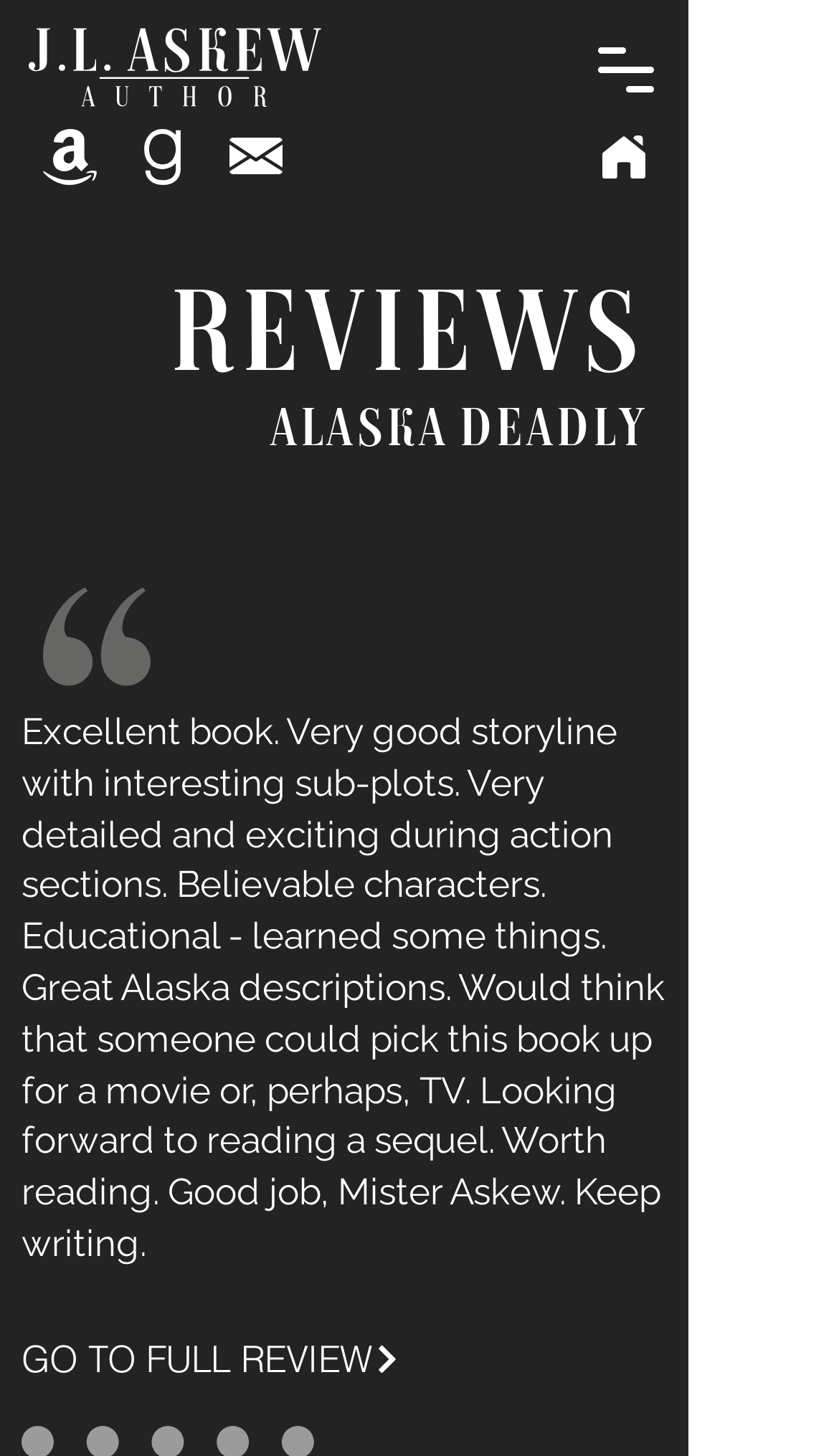Find the coordinates for the bounding box of the element with this description: "GO TO FULL REVIEW".

[0.026, 0.902, 0.538, 0.964]